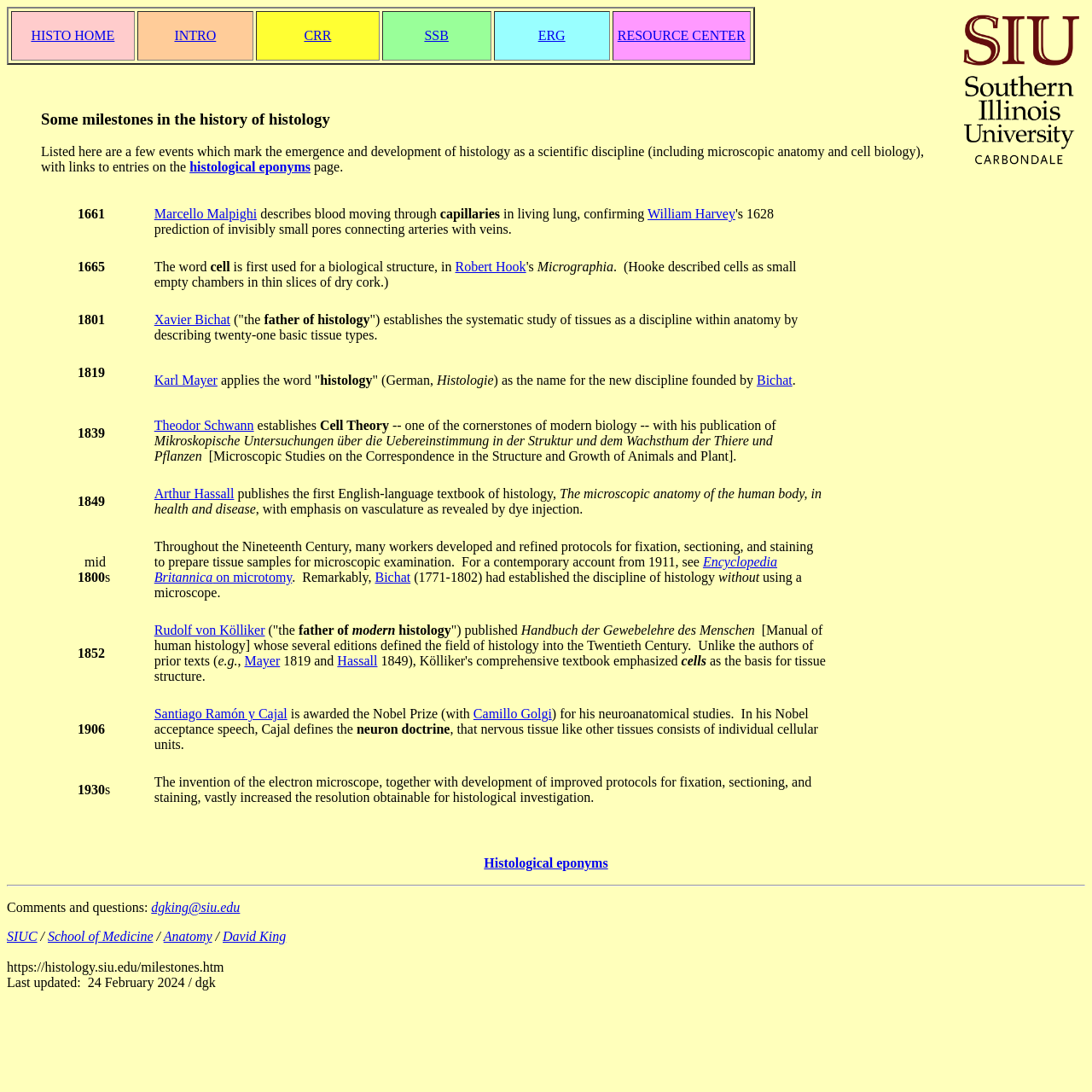Determine the bounding box coordinates of the section to be clicked to follow the instruction: "Learn about the history of histology". The coordinates should be given as four float numbers between 0 and 1, formatted as [left, top, right, bottom].

[0.038, 0.101, 0.962, 0.118]